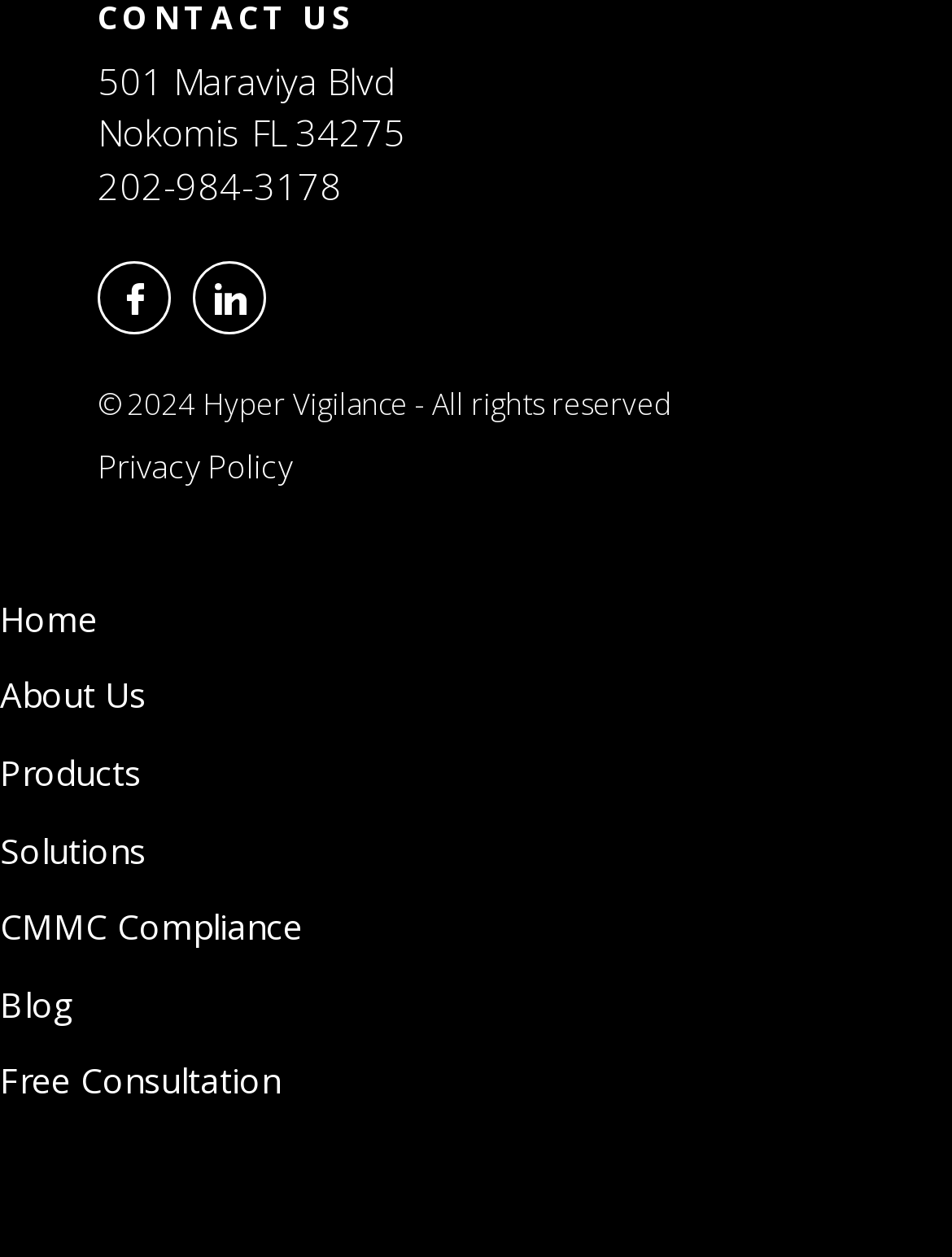Determine the bounding box coordinates of the region to click in order to accomplish the following instruction: "read Privacy Policy". Provide the coordinates as four float numbers between 0 and 1, specifically [left, top, right, bottom].

[0.103, 0.354, 0.308, 0.389]